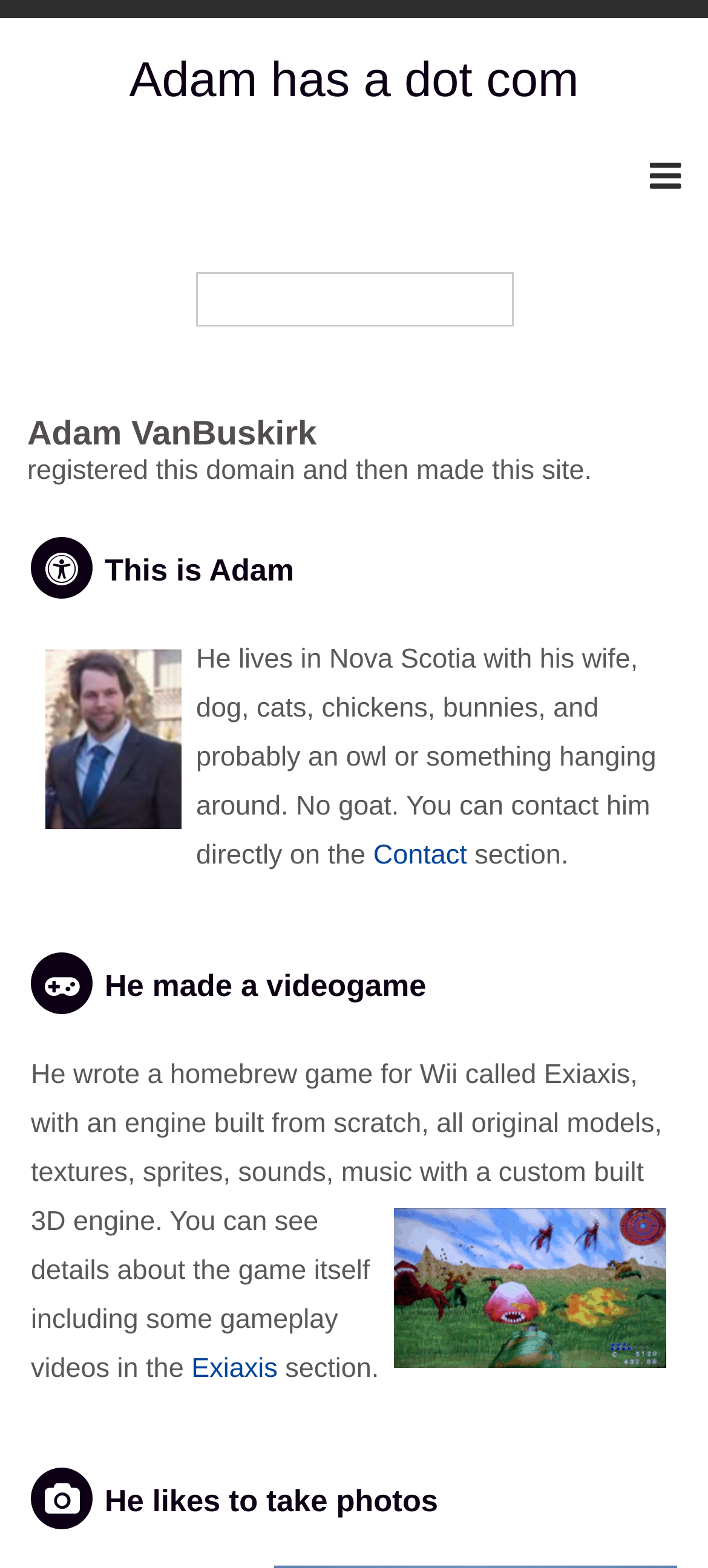Predict the bounding box of the UI element that fits this description: "Adam has a dot com".

[0.182, 0.034, 0.817, 0.068]